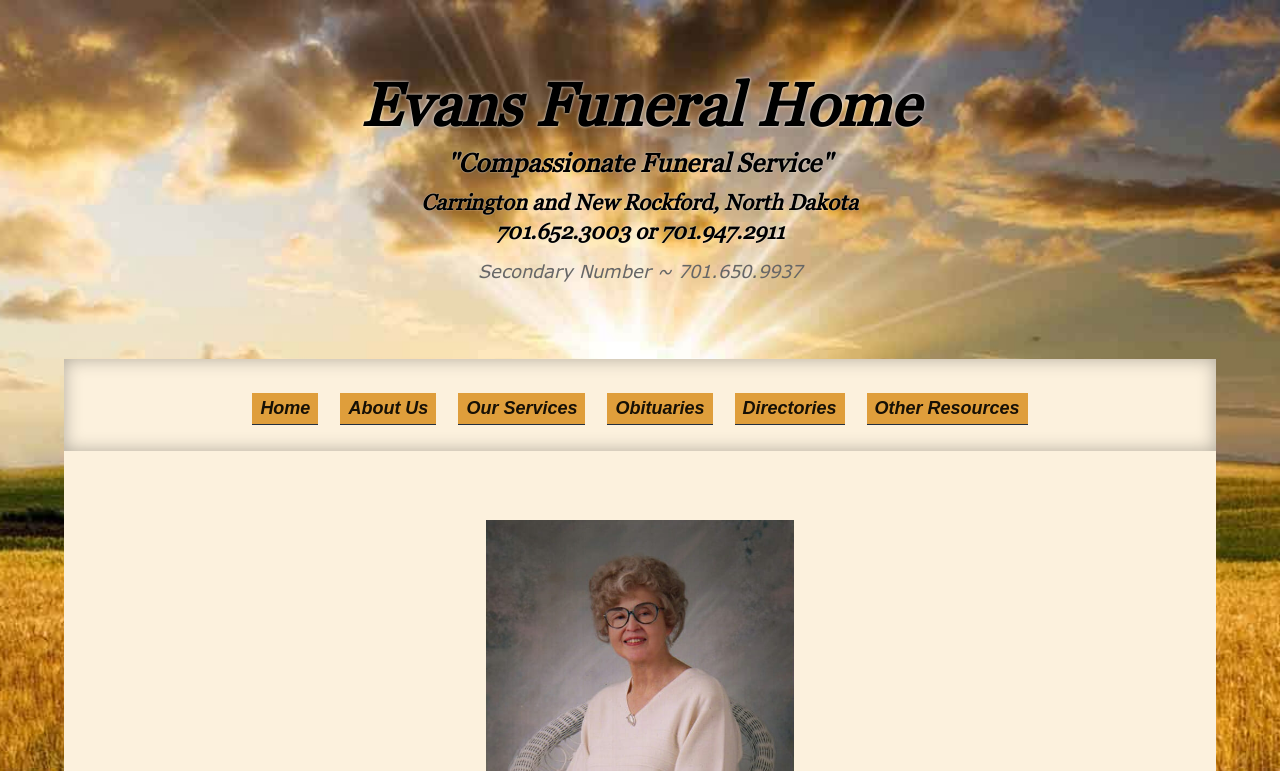What is the name of the funeral home?
Provide an in-depth and detailed explanation in response to the question.

The name of the funeral home can be found in the first heading element on the webpage, which is 'Evans Funeral Home'.